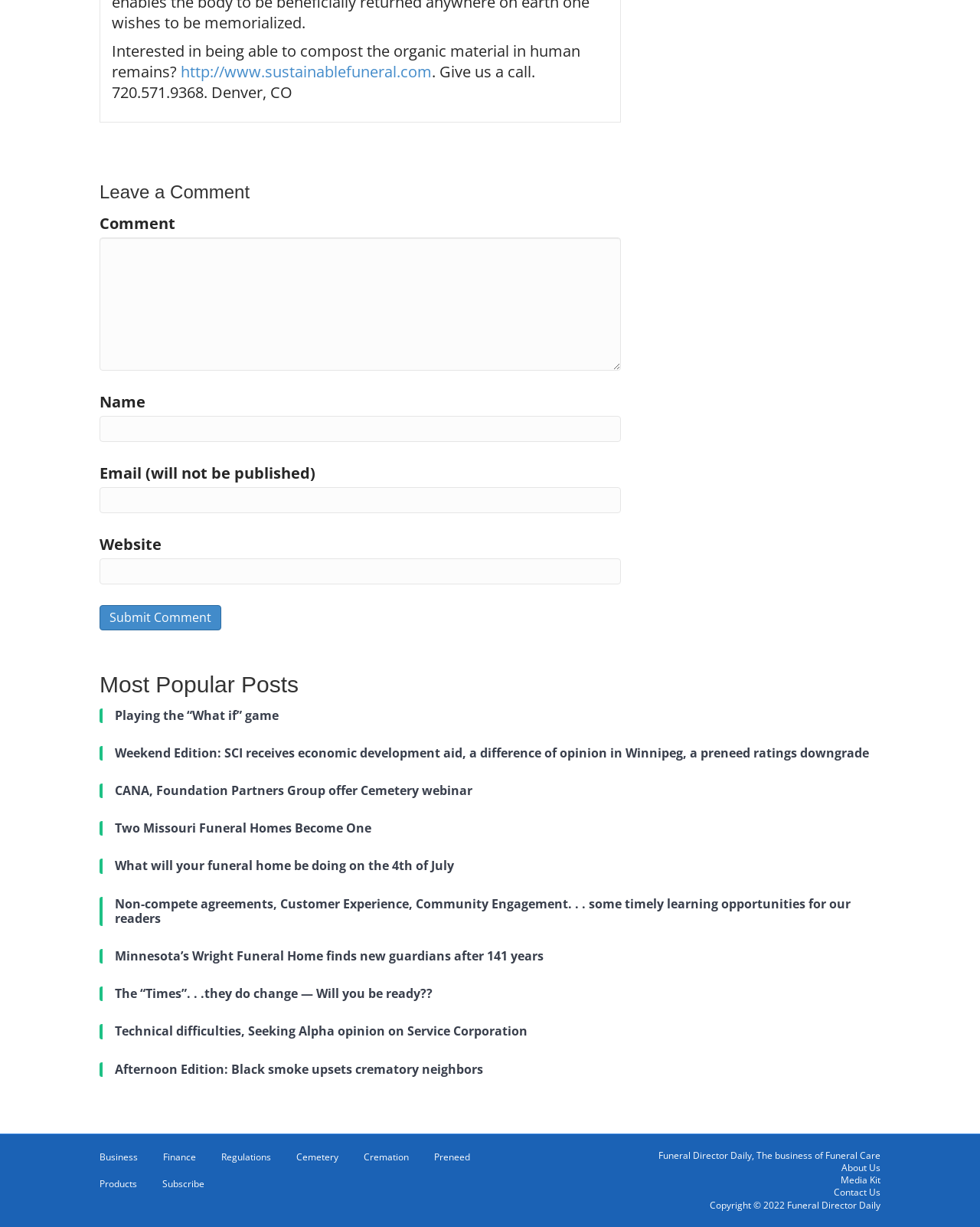Locate the bounding box coordinates of the element's region that should be clicked to carry out the following instruction: "Enter your name in the 'Name' field". The coordinates need to be four float numbers between 0 and 1, i.e., [left, top, right, bottom].

[0.102, 0.339, 0.633, 0.36]